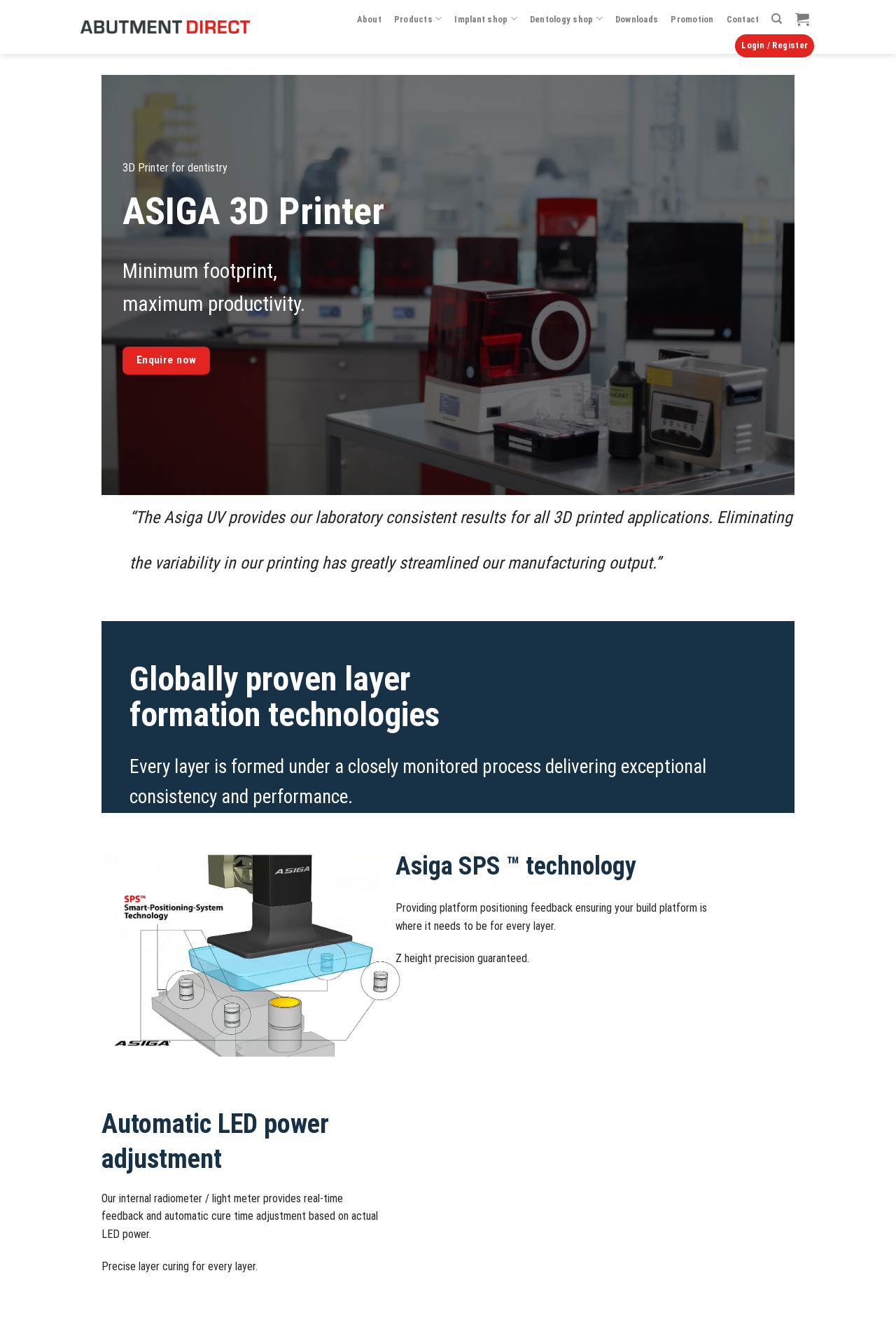Construct a thorough caption encompassing all aspects of the webpage.

The webpage is about Asiga Max, a product related to abutment direct. At the top, there is a logo with the text "Abutment Direct" next to it. Below the logo, there is a navigation menu with links to "About", "Products", "Implant shop", "Dentology shop", "Downloads", "Promotion", "Contact", "Search", and an icon. 

To the right of the navigation menu, there is a call-to-action button "Login / Register". Below this button, there is a section promoting a 3D printer for dentistry, with a heading "ASIGA 3D Printer" and a link to "Enquire now". 

Next to the promotion section, there is a testimonial quote from a laboratory, praising the Asiga UV for providing consistent results. Below the quote, there are several paragraphs of text describing the benefits of the Asiga SPS technology, including its ability to provide platform positioning feedback and guarantee Z height precision. 

Further down, there is a section about automatic LED power adjustment, explaining how the internal radiometer provides real-time feedback and automatic cure time adjustment. At the very bottom of the page, there is a "Go to top" link.